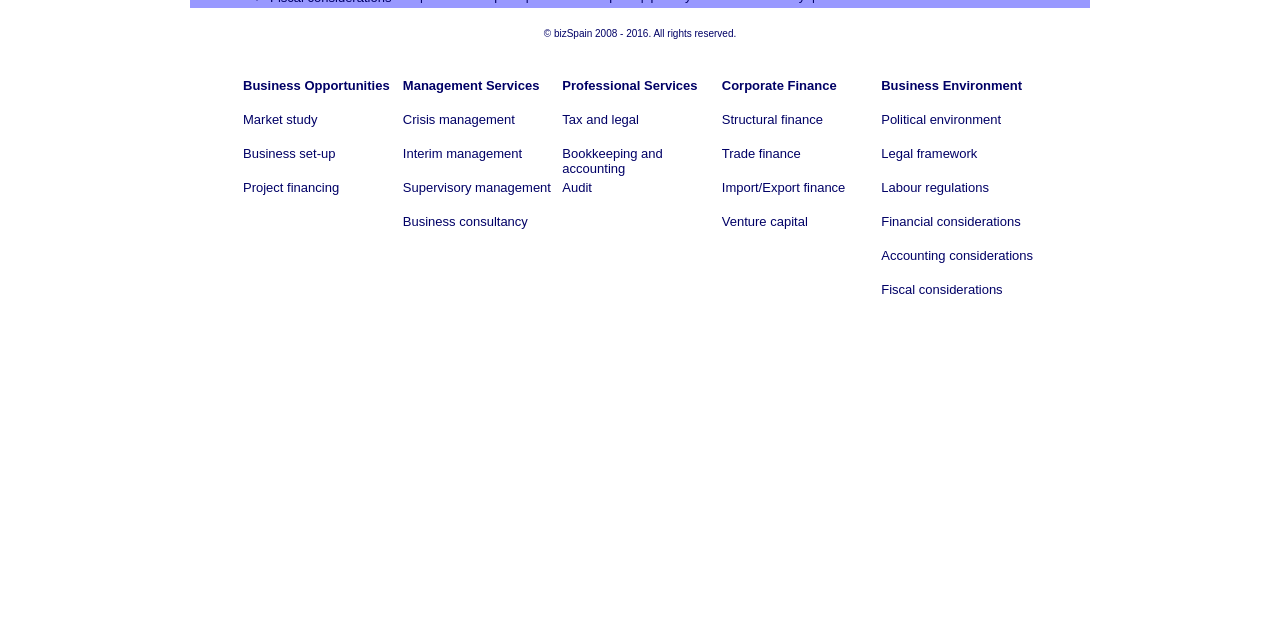Ascertain the bounding box coordinates for the UI element detailed here: "Audit". The coordinates should be provided as [left, top, right, bottom] with each value being a float between 0 and 1.

[0.439, 0.281, 0.462, 0.305]